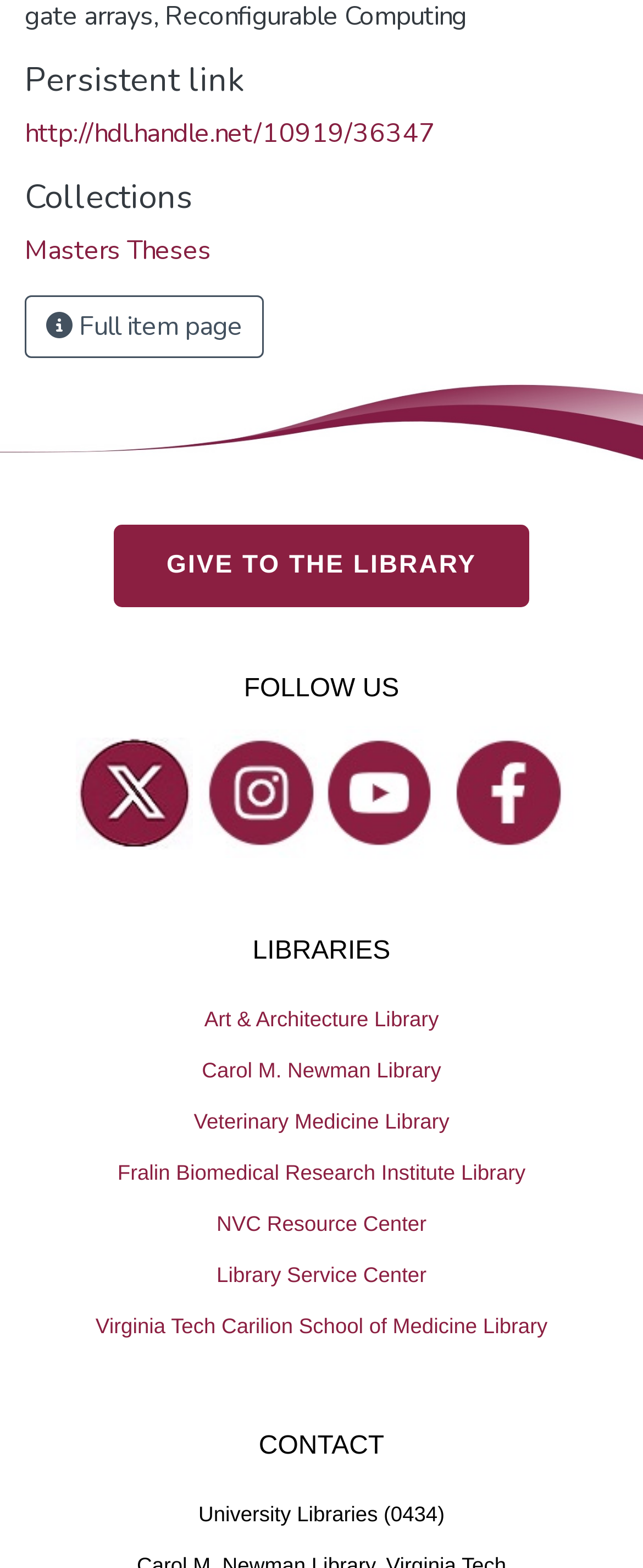Predict the bounding box of the UI element based on the description: "title="Home"". The coordinates should be four float numbers between 0 and 1, formatted as [left, top, right, bottom].

None